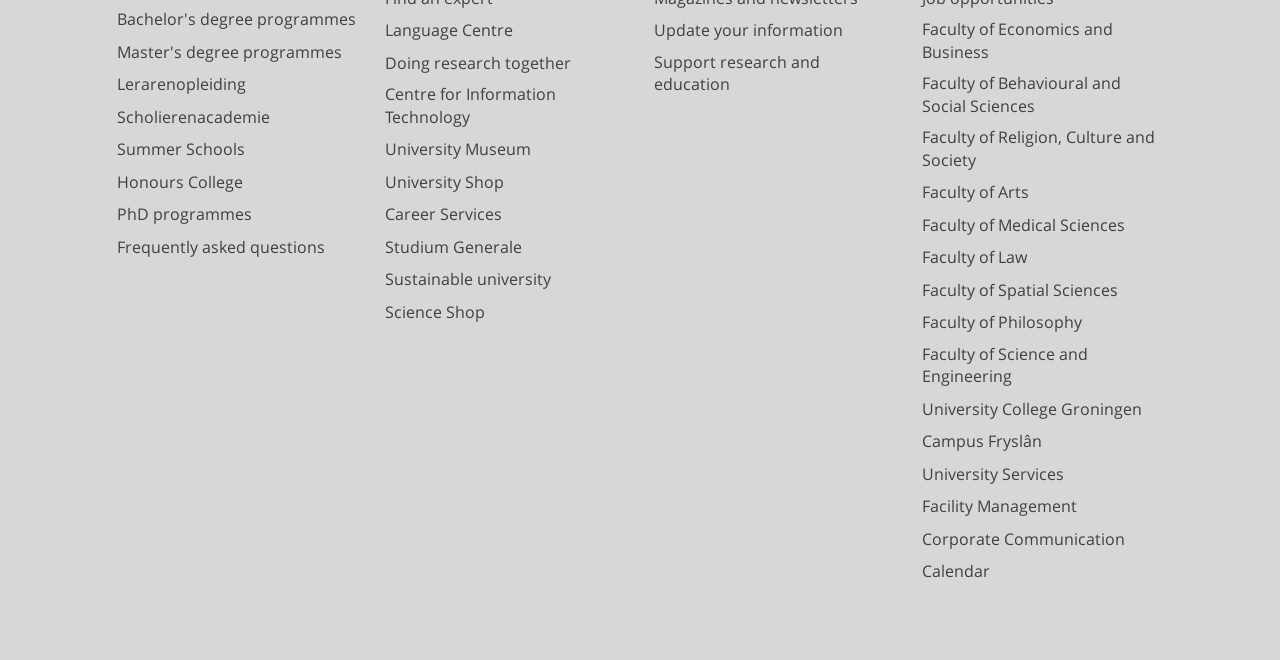How many links are there in the first column?
Please provide a comprehensive answer to the question based on the webpage screenshot.

I counted the number of links in the first column, starting from 'Bachelor's degree programmes' to 'PhD programmes', and found 7 links.